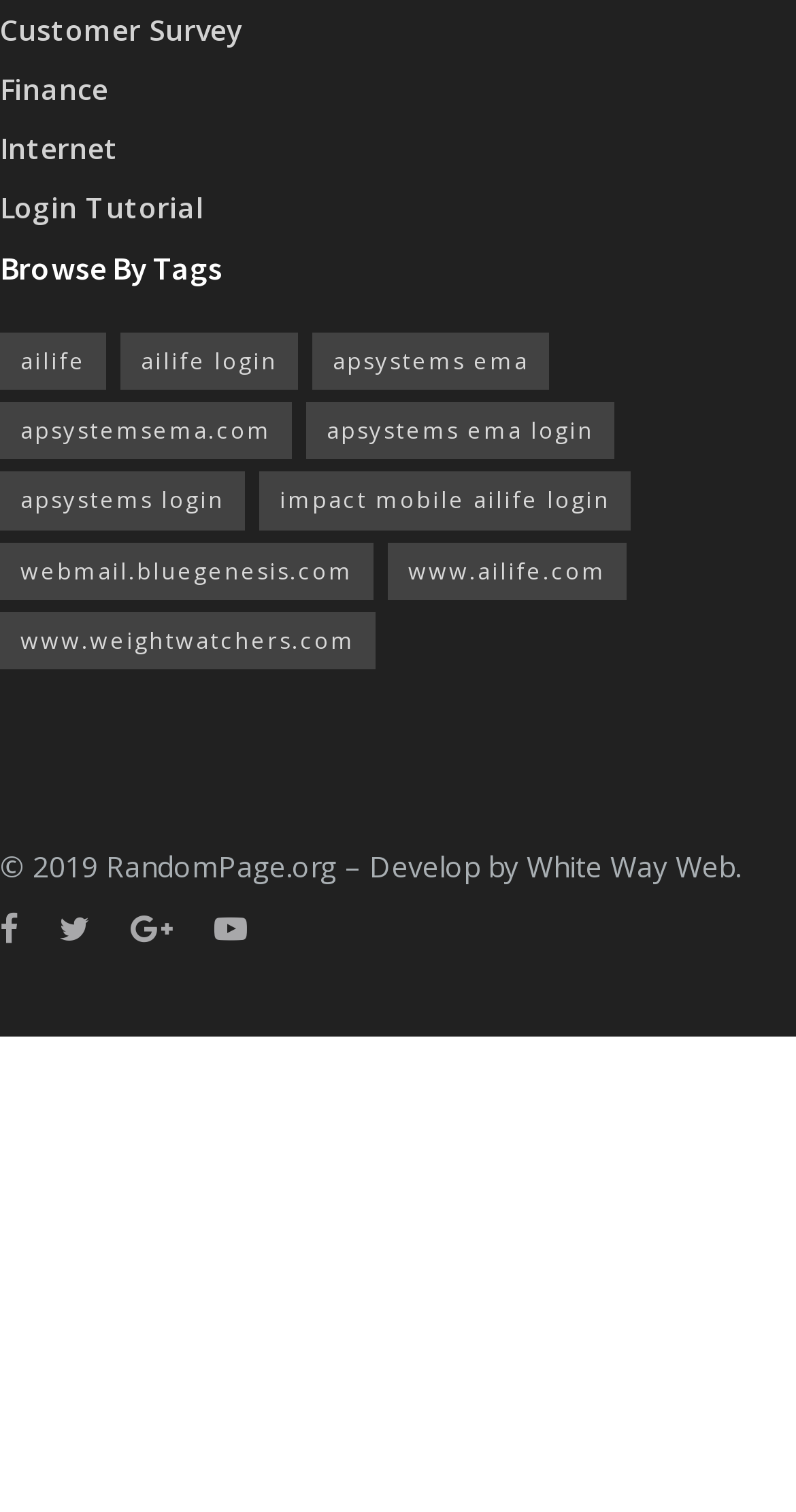Using the provided description www.weightwatchers.com, find the bounding box coordinates for the UI element. Provide the coordinates in (top-left x, top-left y, bottom-right x, bottom-right y) format, ensuring all values are between 0 and 1.

[0.0, 0.405, 0.472, 0.443]